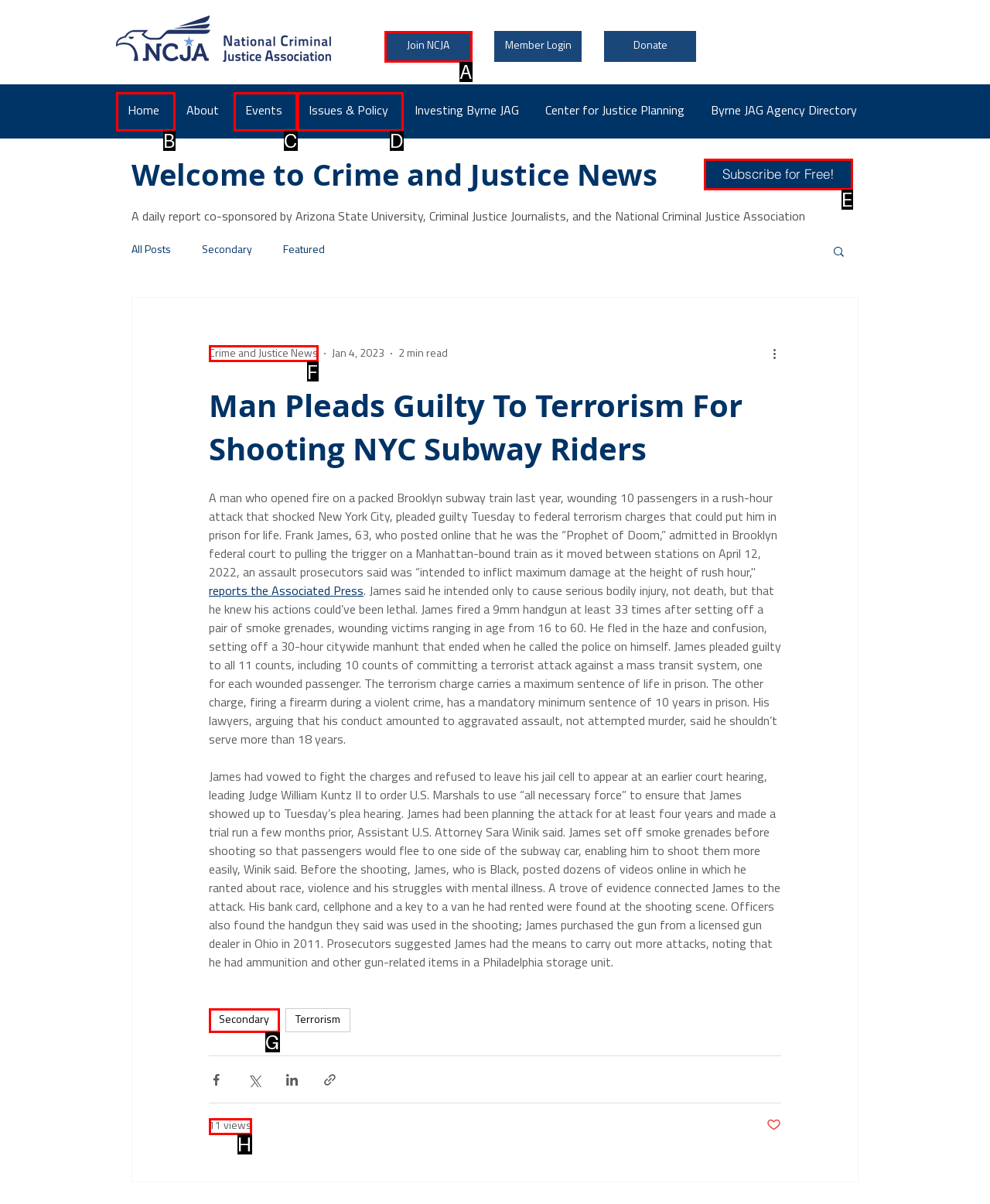Identify the HTML element that best matches the description: Subscribe for Free!. Provide your answer by selecting the corresponding letter from the given options.

E